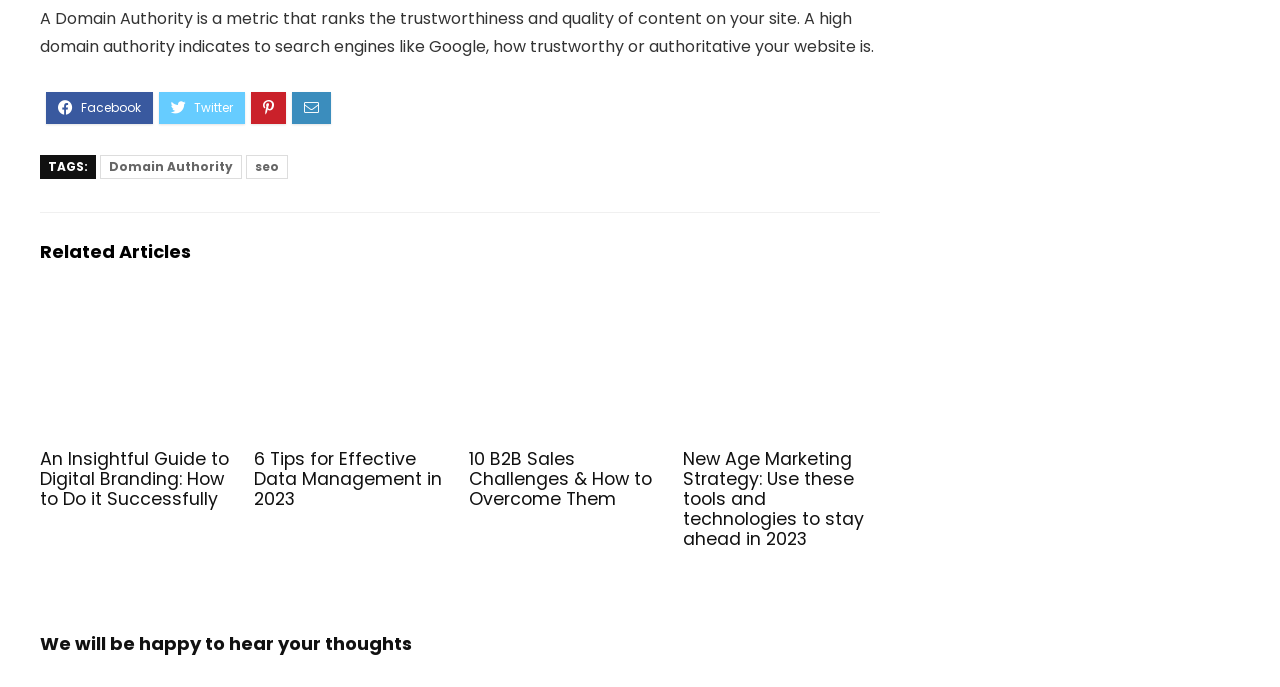Using the information in the image, give a comprehensive answer to the question: 
What is the topic of the last article?

The last article is identified by its heading 'New Age Marketing Strategy: Use these tools and technologies to stay ahead in 2023', which suggests that the topic of the article is marketing strategy.